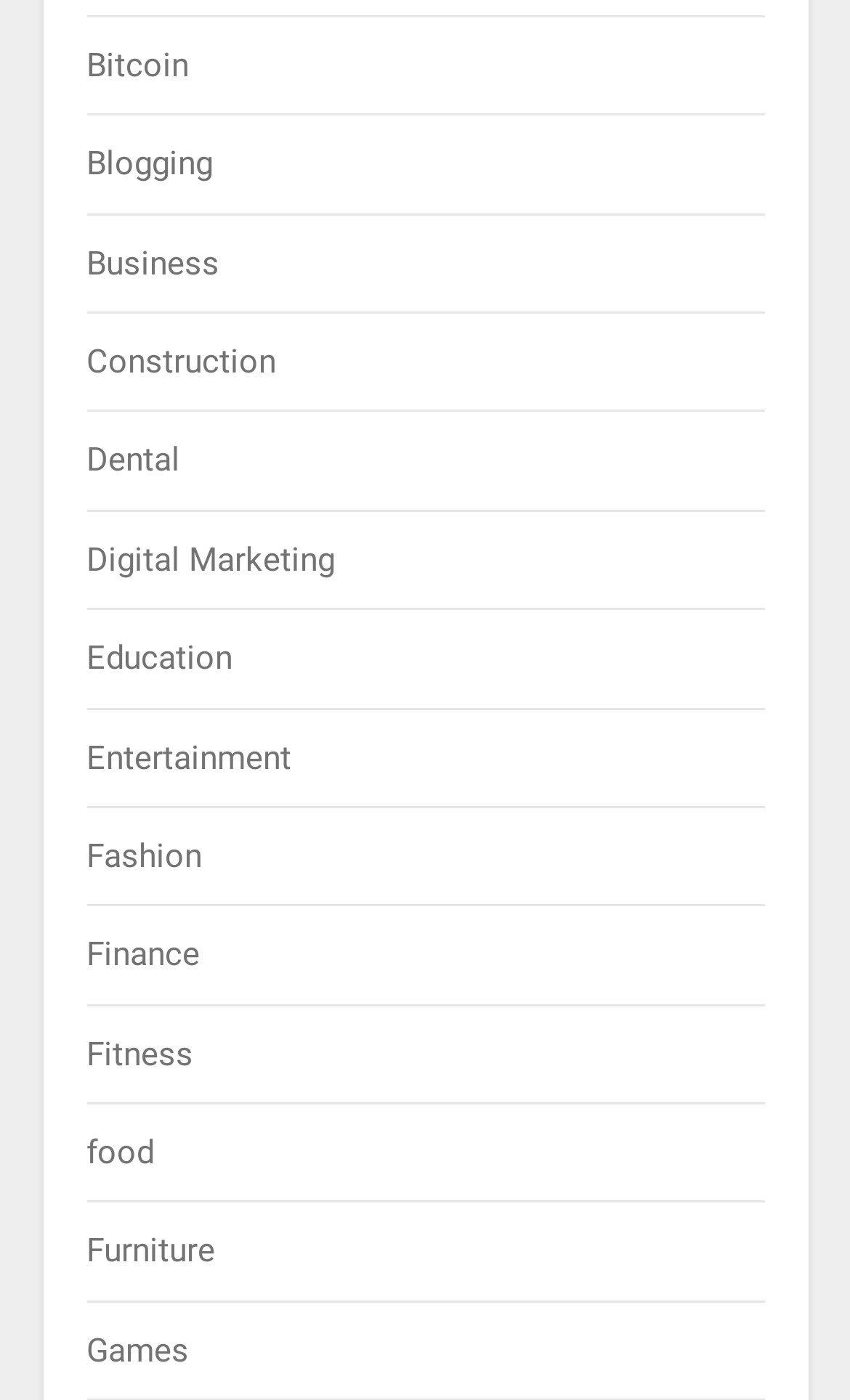What is the last category listed?
Please answer the question as detailed as possible based on the image.

I looked at the list of links and found that the last category listed is Games, which is located at the bottom of the list.